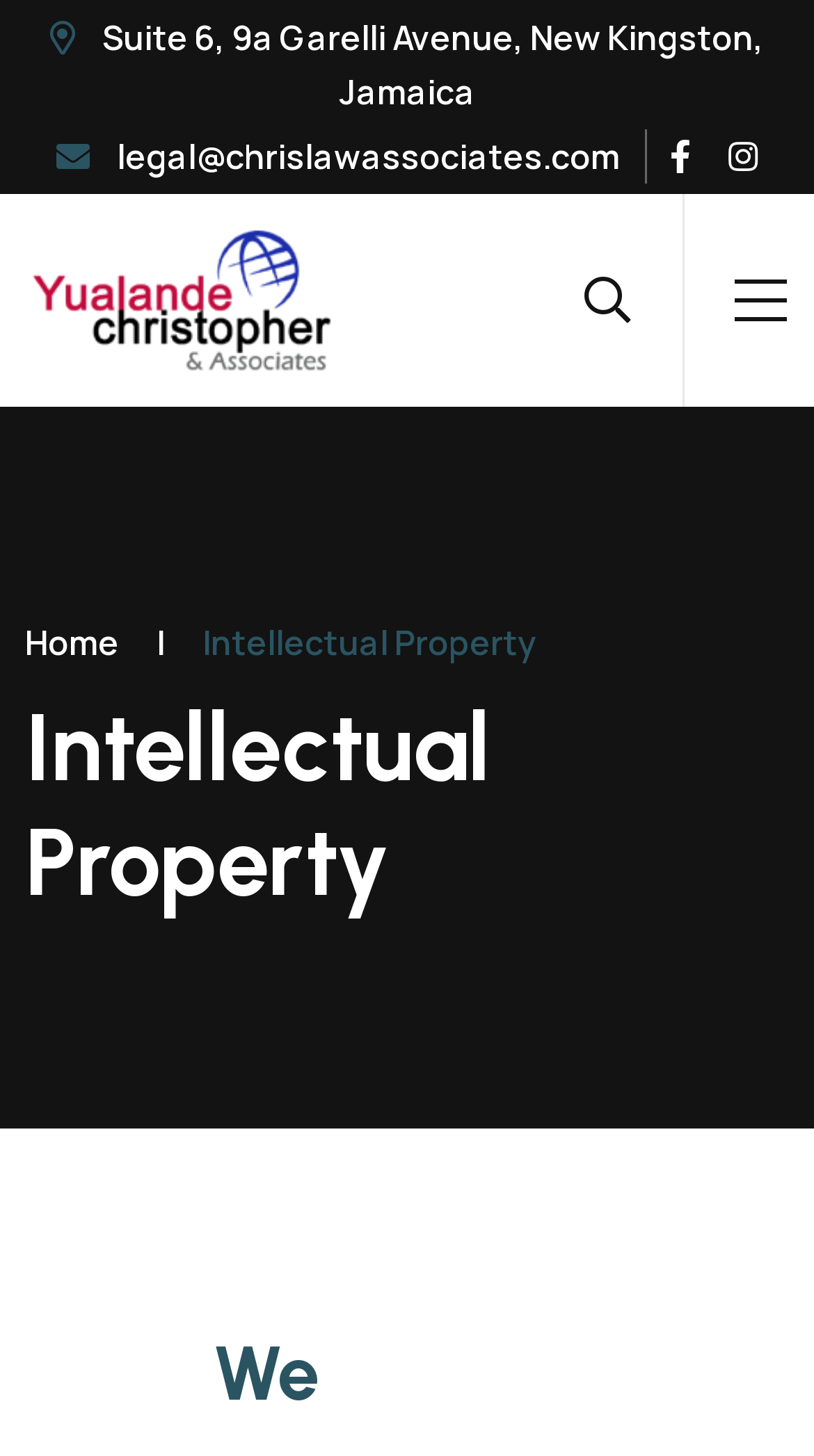Determine the bounding box of the UI element mentioned here: "https://www.healthyfuturesabortion.com/". The coordinates must be in the format [left, top, right, bottom] with values ranging from 0 to 1.

None